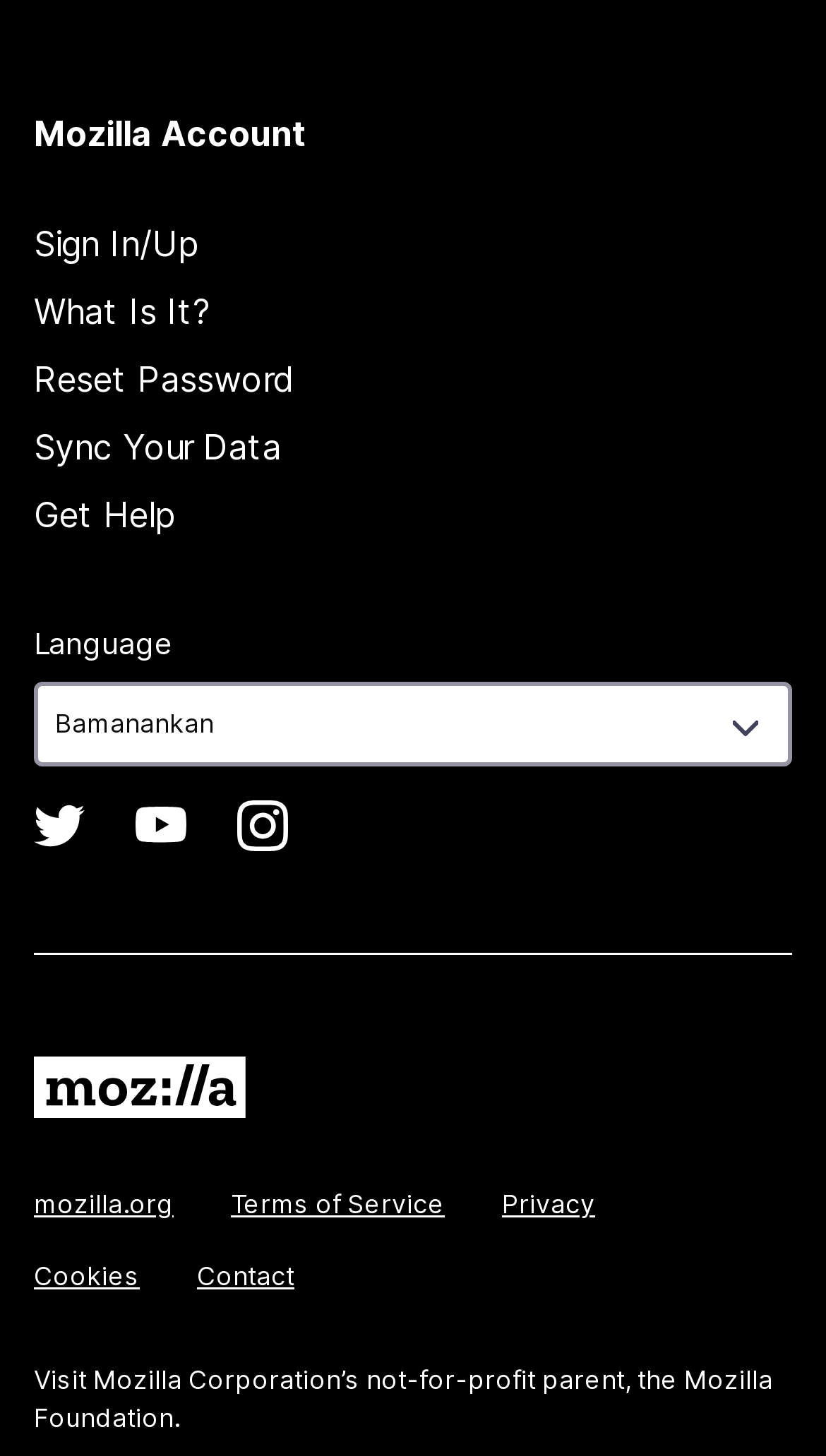How many social media links are available?
Please answer the question with a detailed and comprehensive explanation.

The question is asking for the number of social media links available on the webpage. By examining the links, we can see that there are three social media links: Twitter, YouTube, and Instagram.